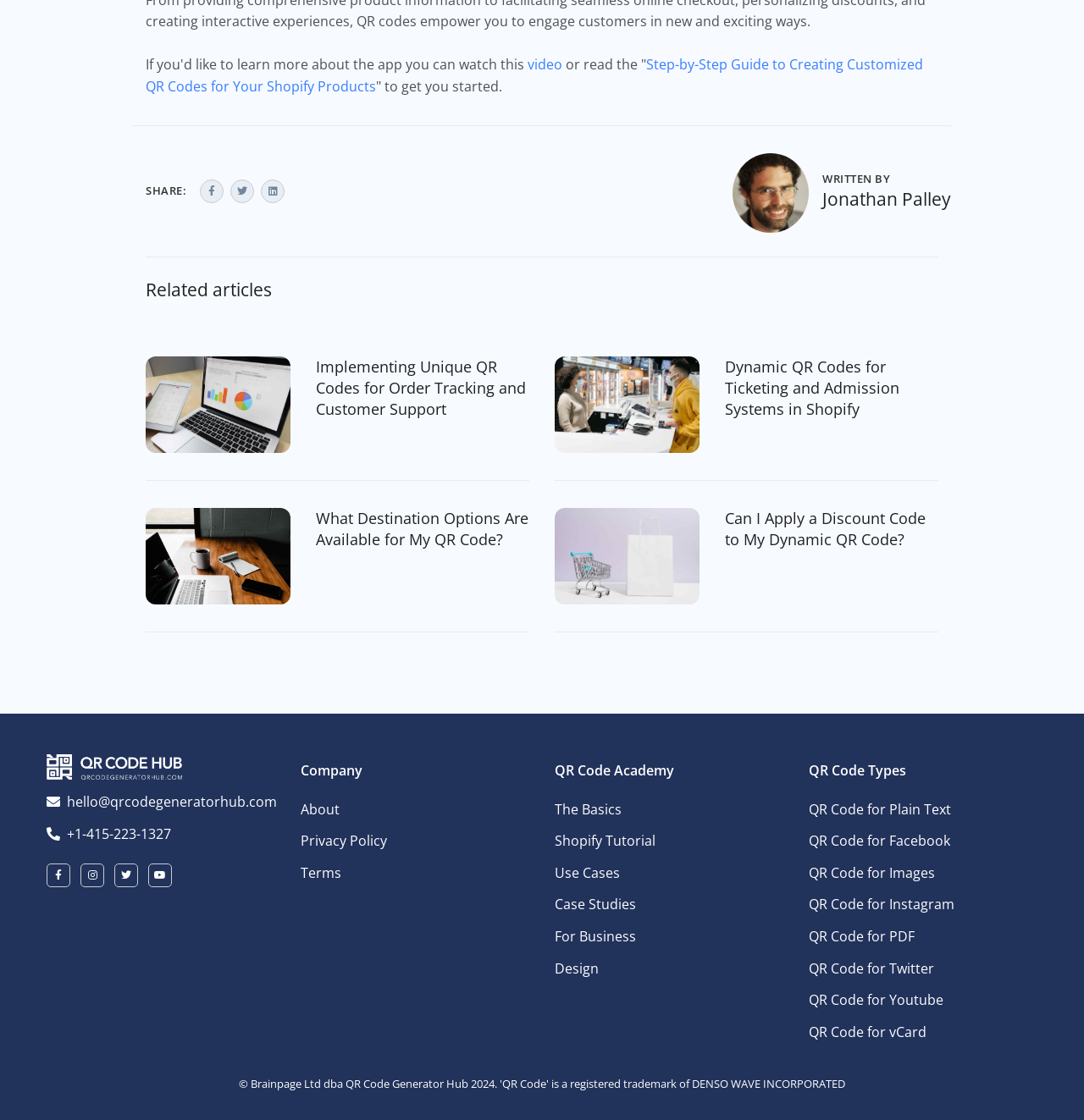Identify the bounding box coordinates of the element to click to follow this instruction: 'Read Implementing Unique QR Codes for Order Tracking and Customer Support'. Ensure the coordinates are four float values between 0 and 1, provided as [left, top, right, bottom].

[0.292, 0.318, 0.488, 0.375]